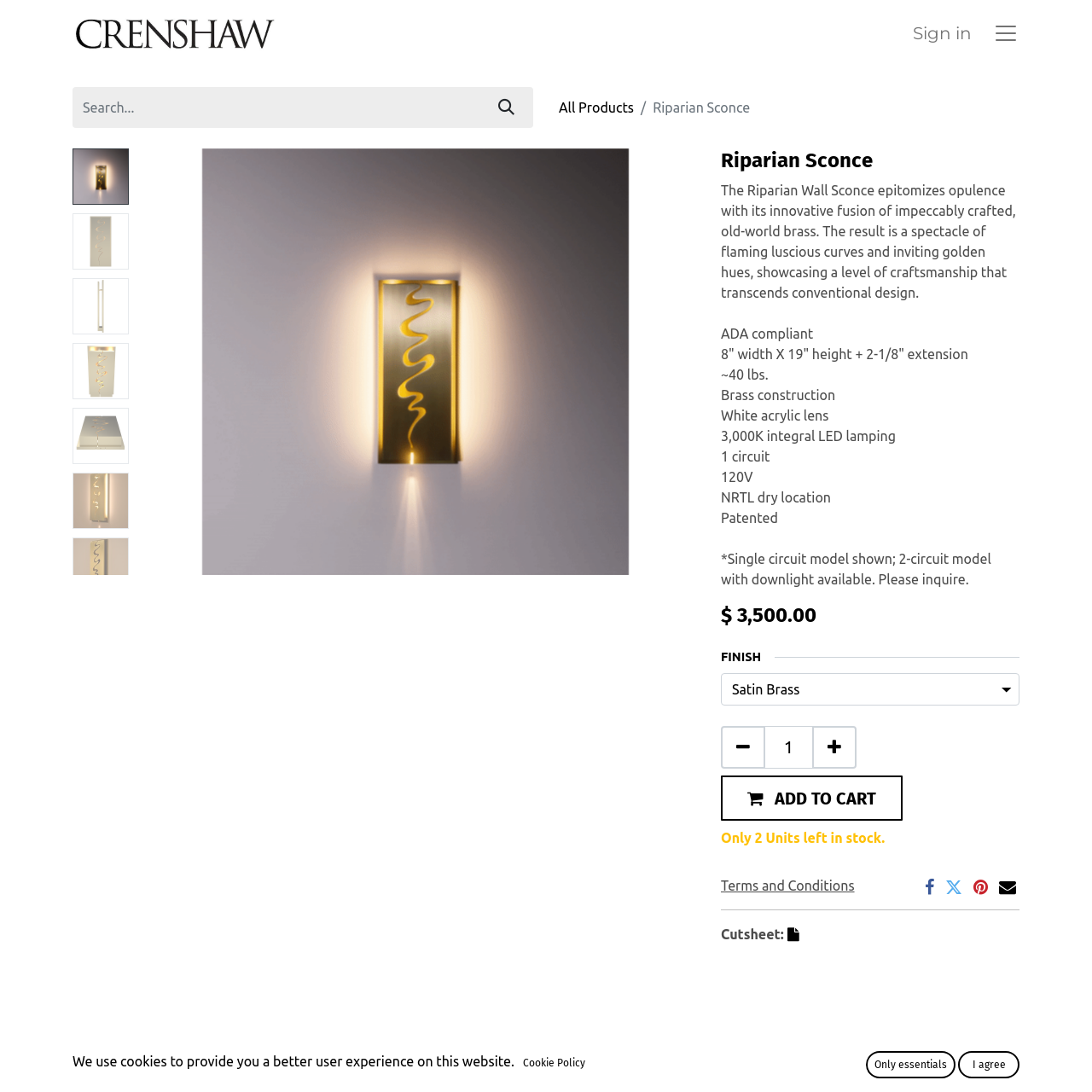Identify the bounding box for the UI element specified in this description: "ADD TO CART". The coordinates must be four float numbers between 0 and 1, formatted as [left, top, right, bottom].

[0.66, 0.71, 0.826, 0.752]